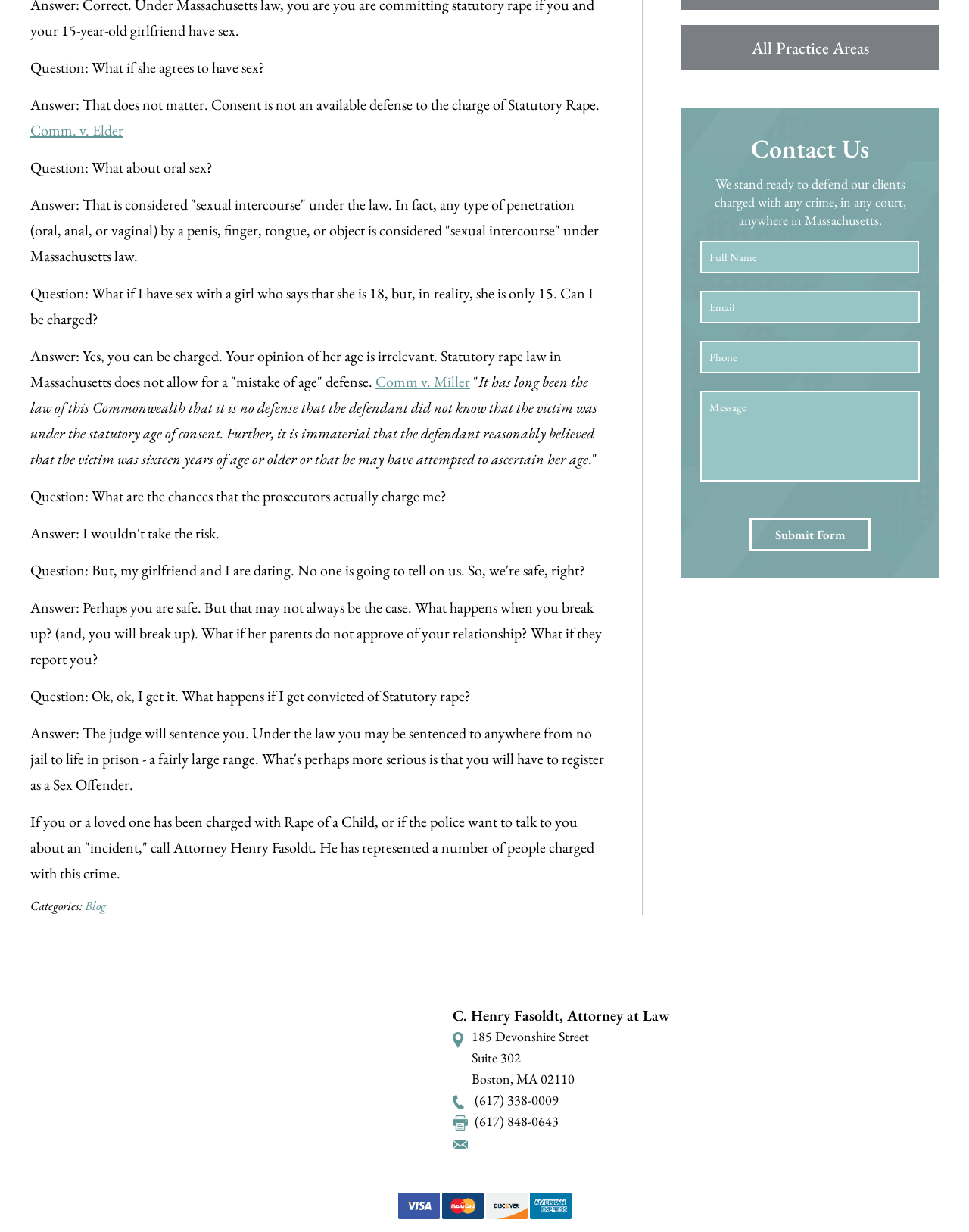Using the description: "parent_node: First name="input_1.3" placeholder="Full Name"", determine the UI element's bounding box coordinates. Ensure the coordinates are in the format of four float numbers between 0 and 1, i.e., [left, top, right, bottom].

[0.723, 0.195, 0.948, 0.222]